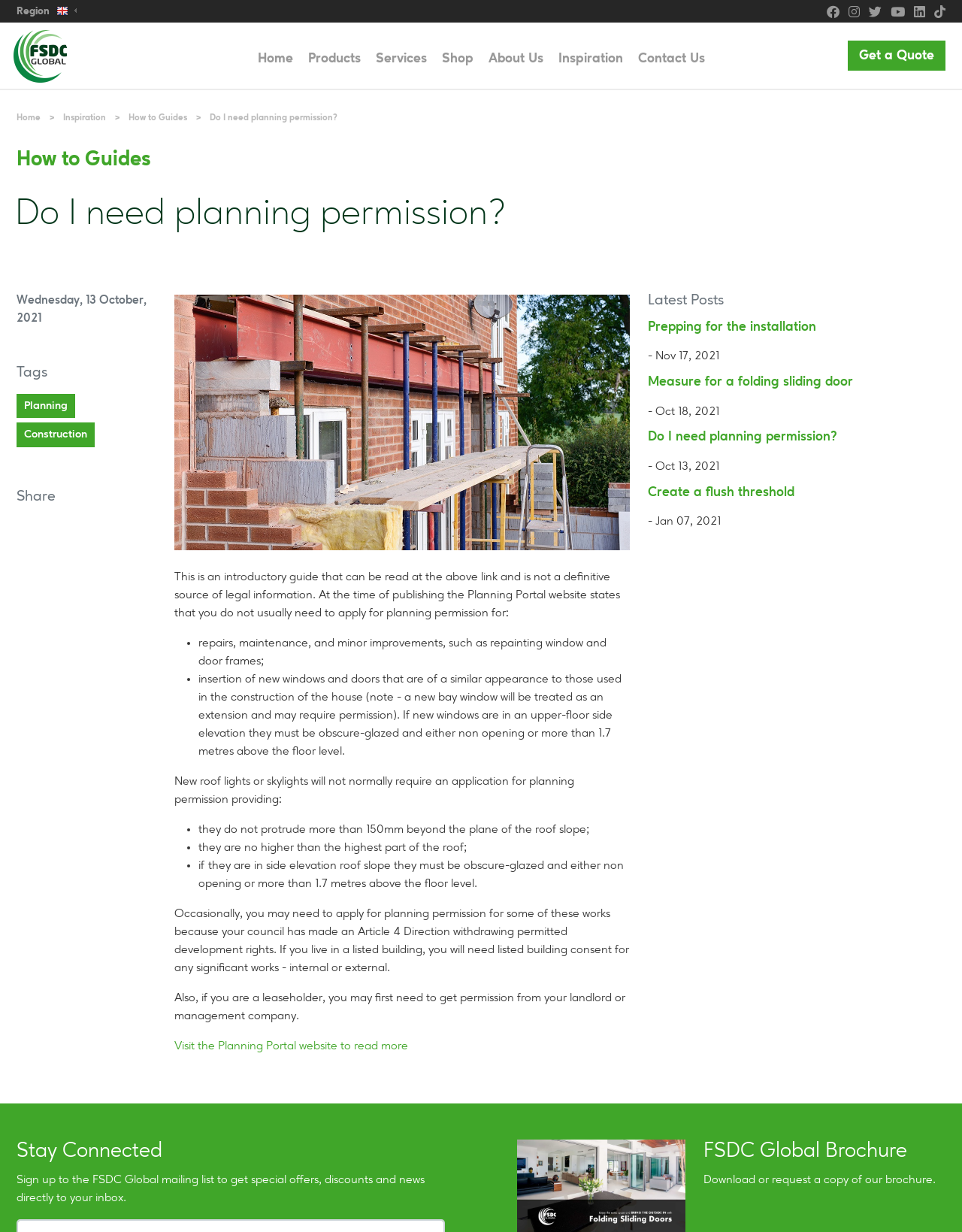Use the details in the image to answer the question thoroughly: 
What is the topic of the webpage?

The webpage is about planning permission, as indicated by the heading 'Do I need planning permission?' and the content discussing when planning permission is required.